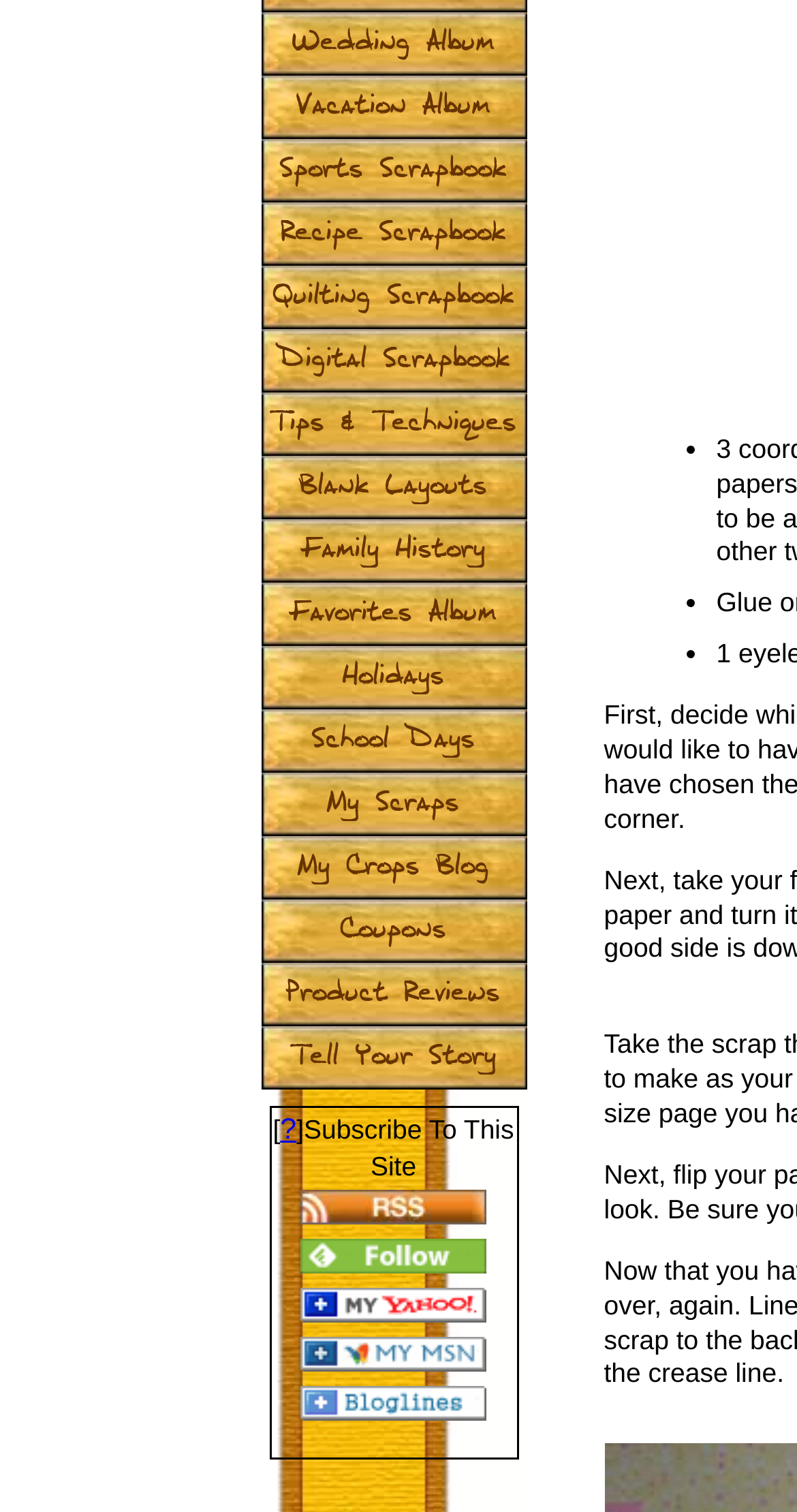Bounding box coordinates are to be given in the format (top-left x, top-left y, bottom-right x, bottom-right y). All values must be floating point numbers between 0 and 1. Provide the bounding box coordinate for the UI element described as: Coupons

[0.327, 0.595, 0.66, 0.637]